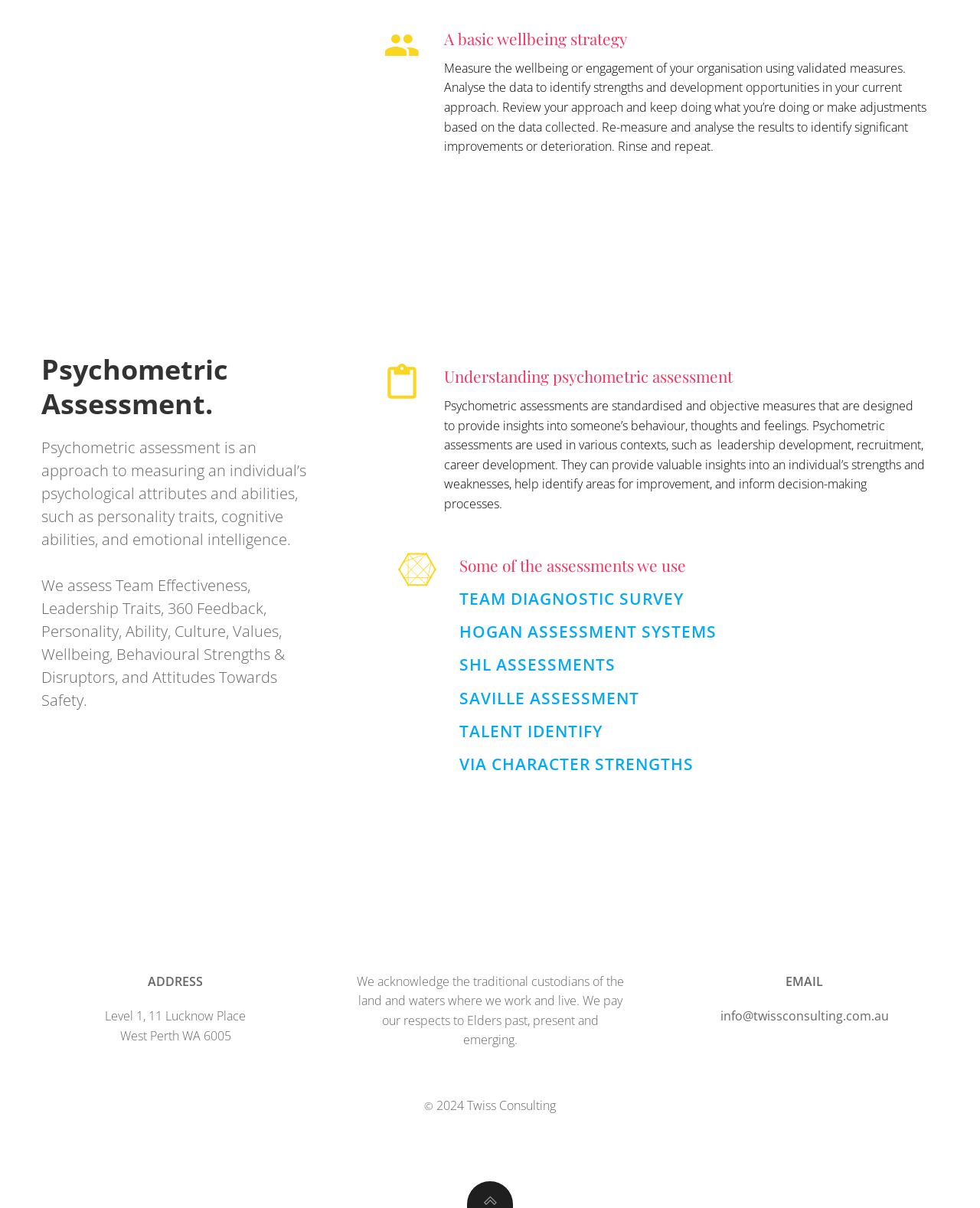What is the email address of Twiss Consulting?
Use the information from the image to give a detailed answer to the question.

The email address of Twiss Consulting is provided at the bottom of the webpage, which is info@twissconsulting.com.au.